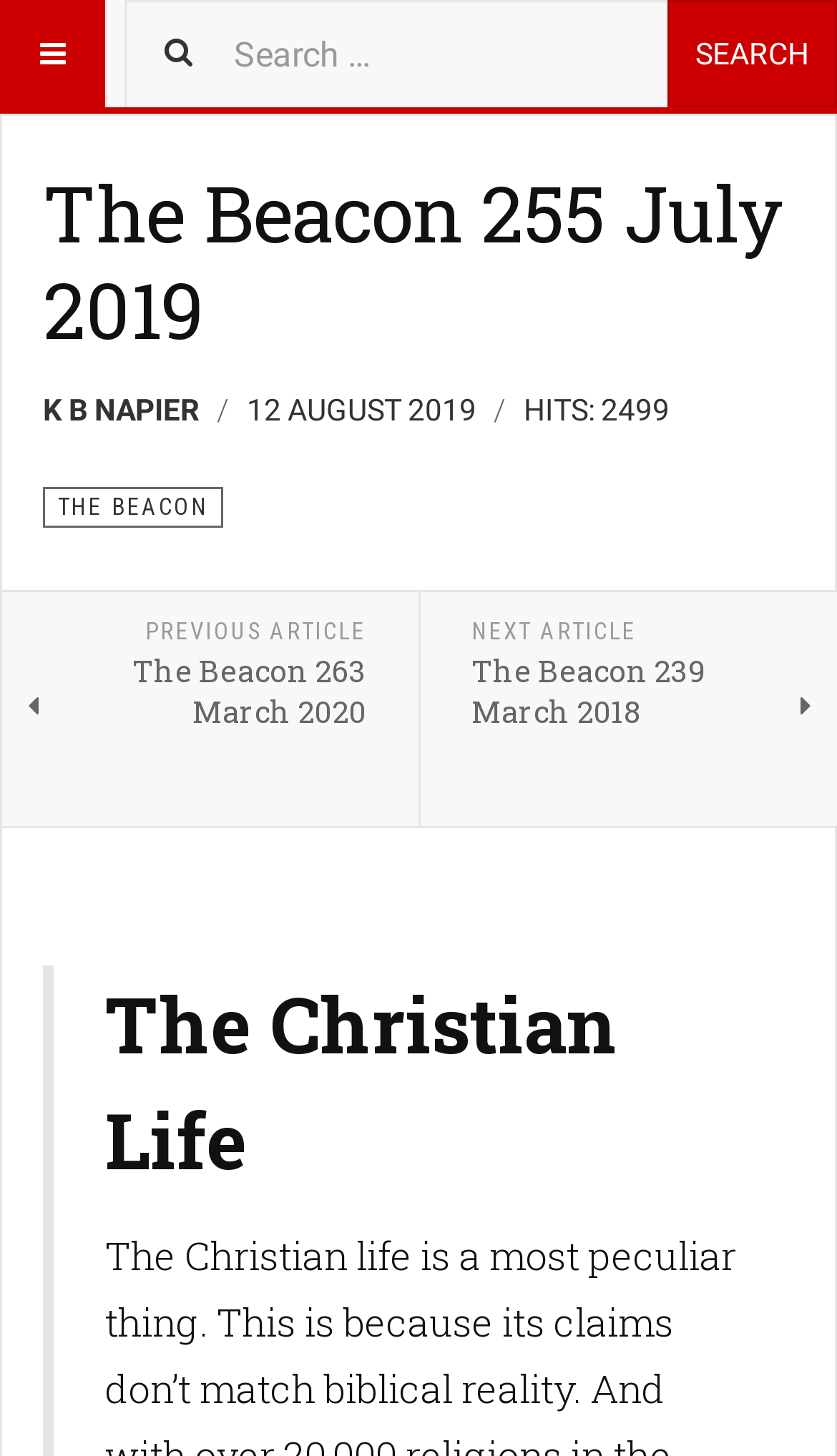What is the author of the current article? Using the information from the screenshot, answer with a single word or phrase.

K B NAPIER